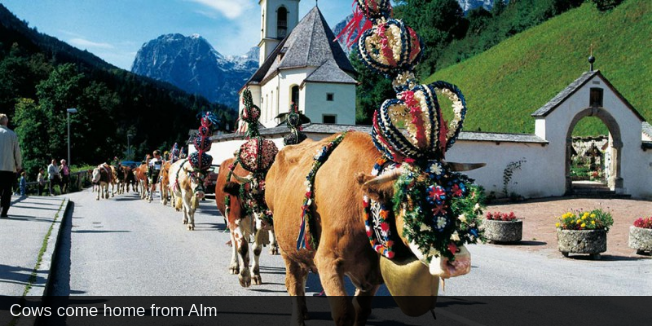What is the purpose of the bells on the cows?
Please answer the question with as much detail and depth as you can.

The bells on the cows are creating a melodious sound as they march along the scenic road, adding to the festive atmosphere of the Almabtrieb event.